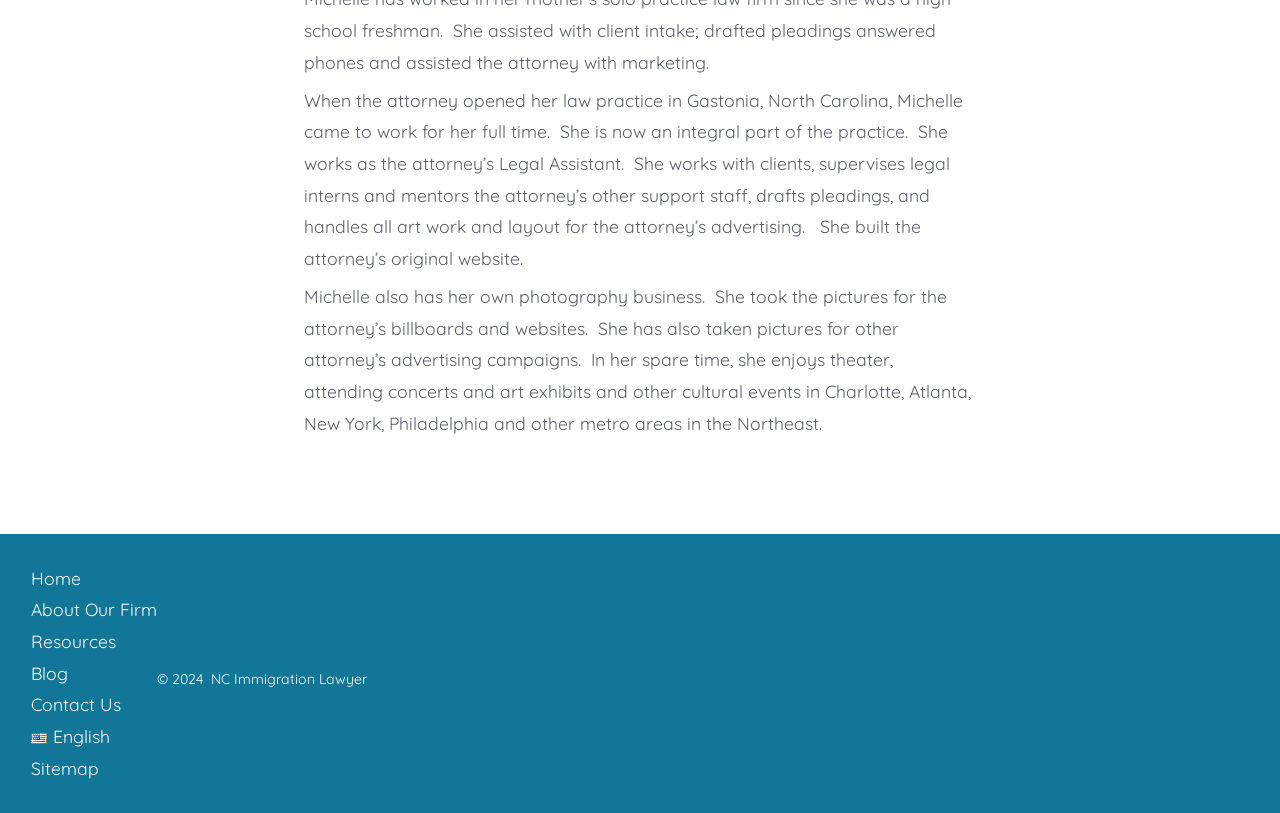Calculate the bounding box coordinates for the UI element based on the following description: "Contact Us". Ensure the coordinates are four float numbers between 0 and 1, i.e., [left, top, right, bottom].

[0.024, 0.853, 0.095, 0.88]